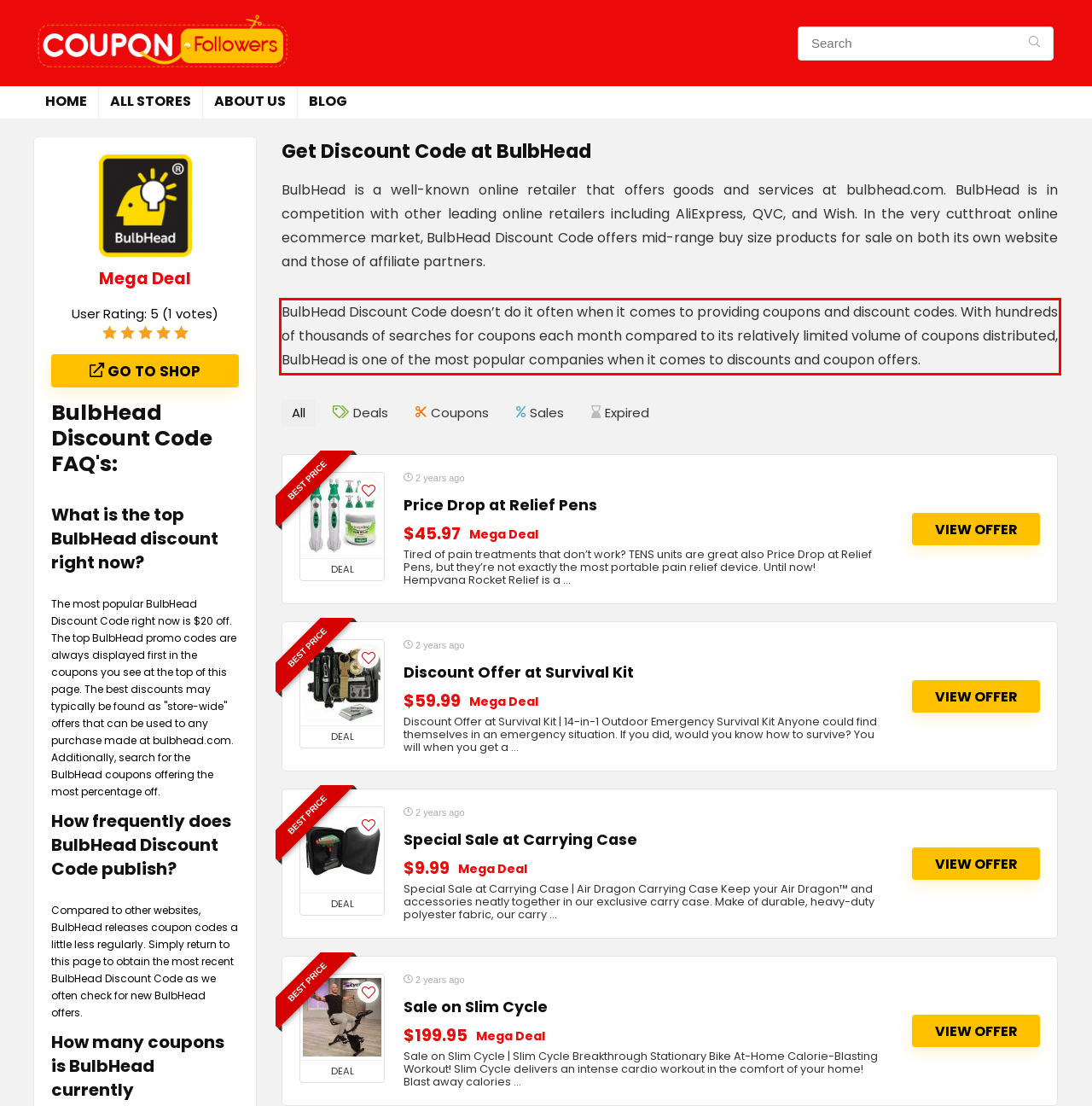Please examine the screenshot of the webpage and read the text present within the red rectangle bounding box.

BulbHead Discount Code doesn’t do it often when it comes to providing coupons and discount codes. With hundreds of thousands of searches for coupons each month compared to its relatively limited volume of coupons distributed, BulbHead is one of the most popular companies when it comes to discounts and coupon offers.